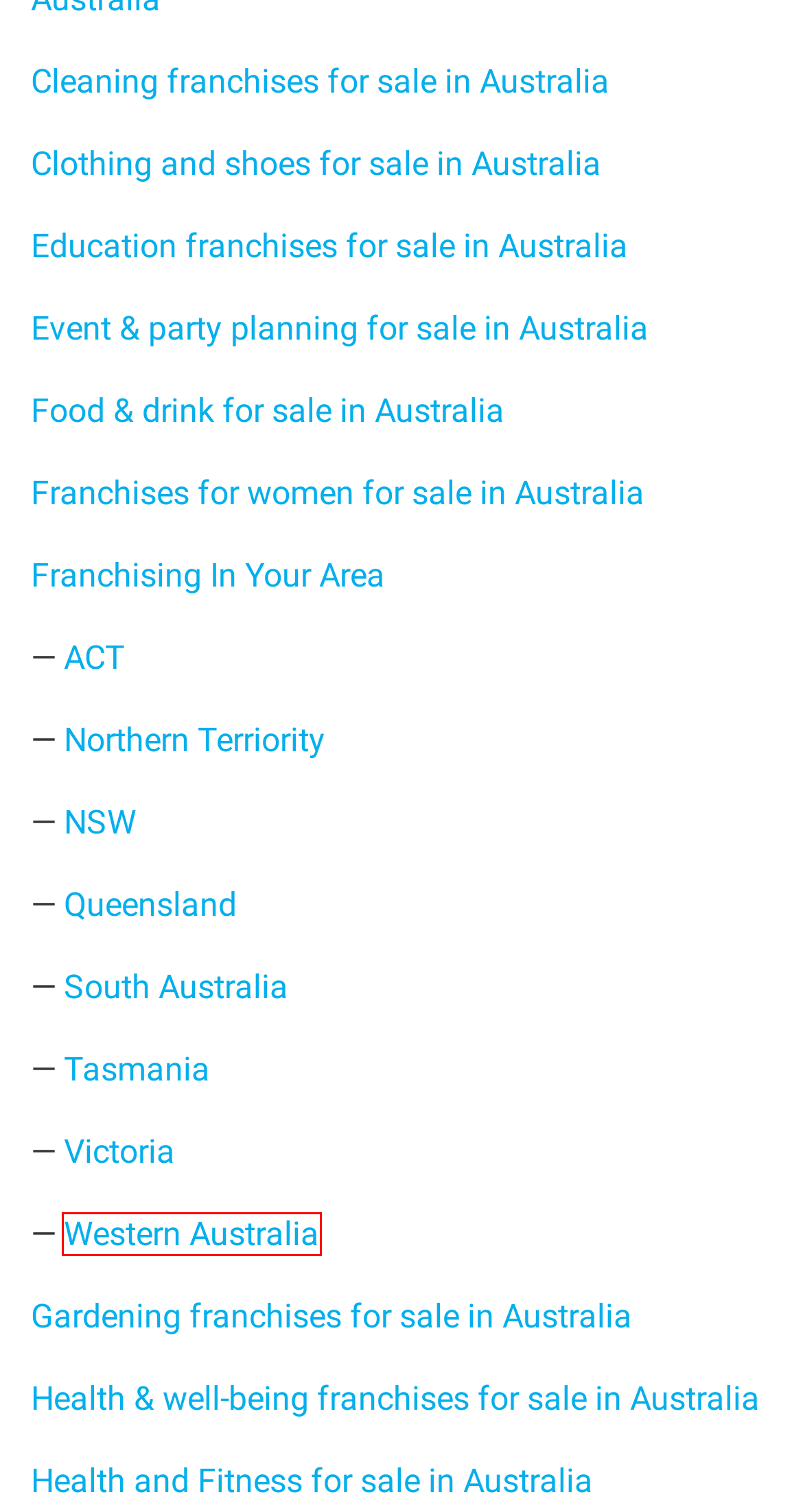Please examine the screenshot provided, which contains a red bounding box around a UI element. Select the webpage description that most accurately describes the new page displayed after clicking the highlighted element. Here are the candidates:
A. Western Australia – Find A Franchise
B. Part-time franchises for sale in Australia – Find A Franchise
C. Queensland – Find A Franchise
D. Tasmania – Find A Franchise
E. ACT – Find A Franchise
F. Franchise Resales in Australia – Western Australia – Find A Franchise
G. Health & well-being franchises for sale in Australia – Find A Franchise
H. Home Improvement franchises for sale in Australia – Find A Franchise

A